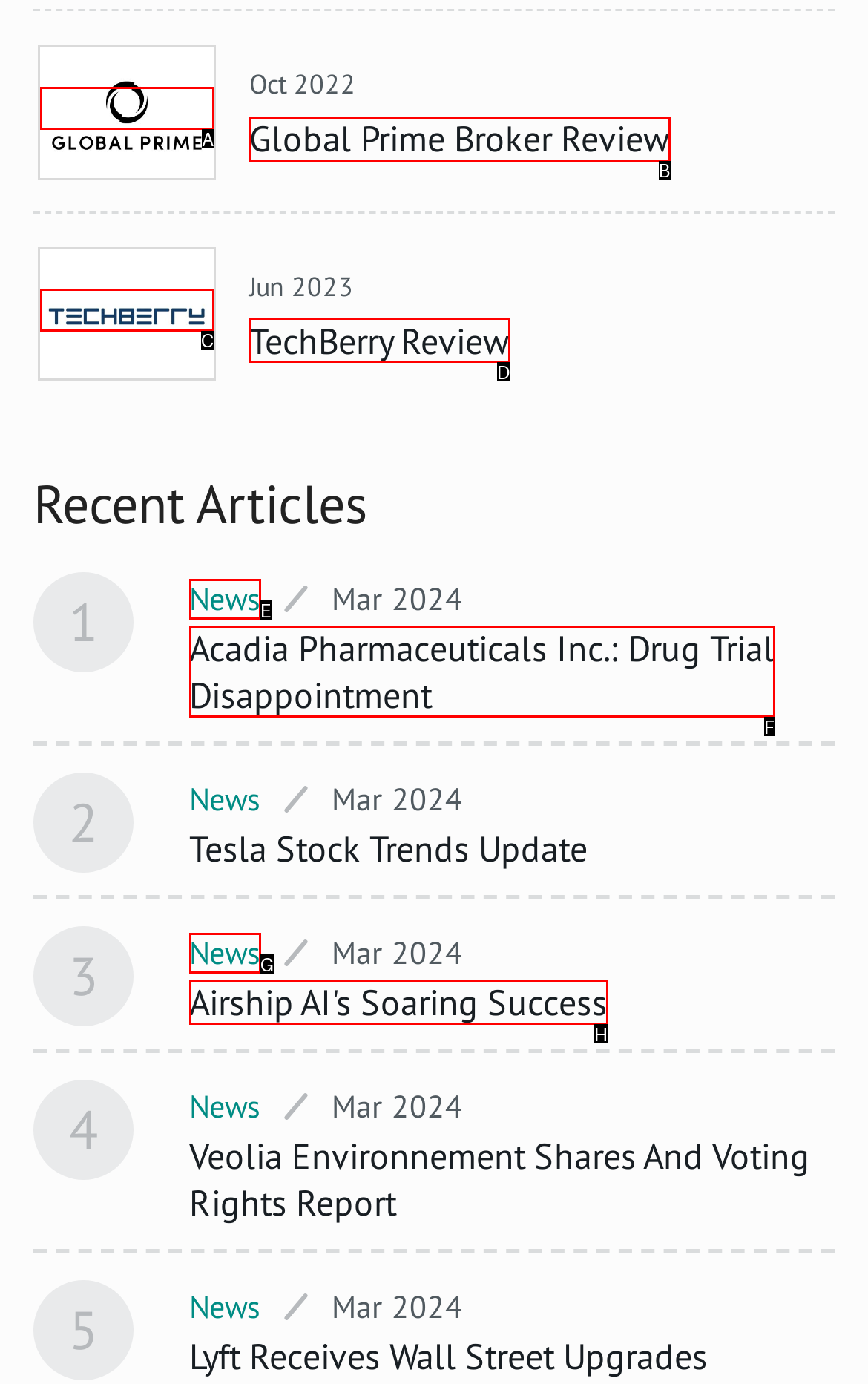Which UI element corresponds to this description: alt="Global Prime broker review"
Reply with the letter of the correct option.

A